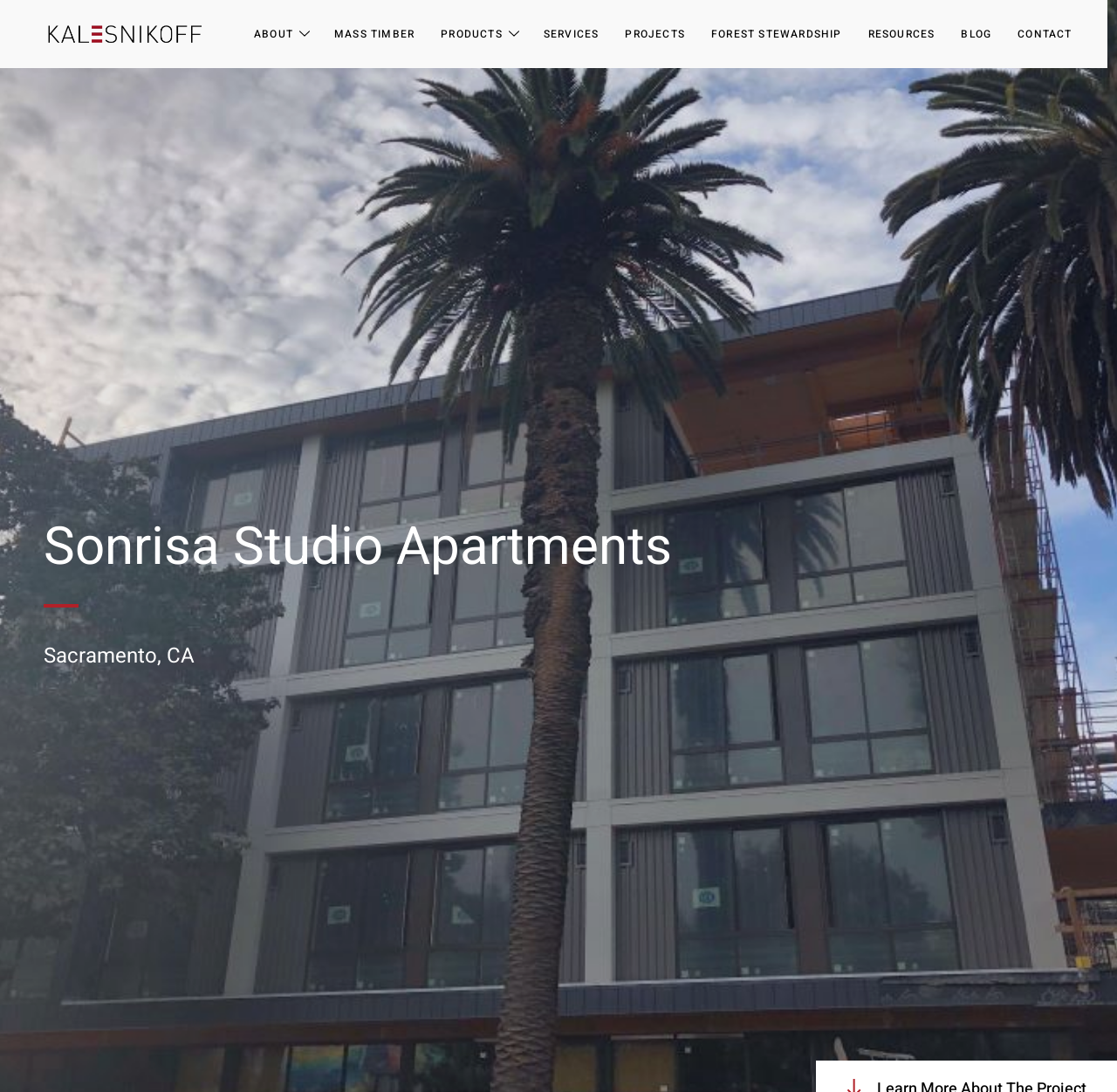Determine the bounding box coordinates of the target area to click to execute the following instruction: "explore MASS TIMBER section."

[0.299, 0.0, 0.371, 0.062]